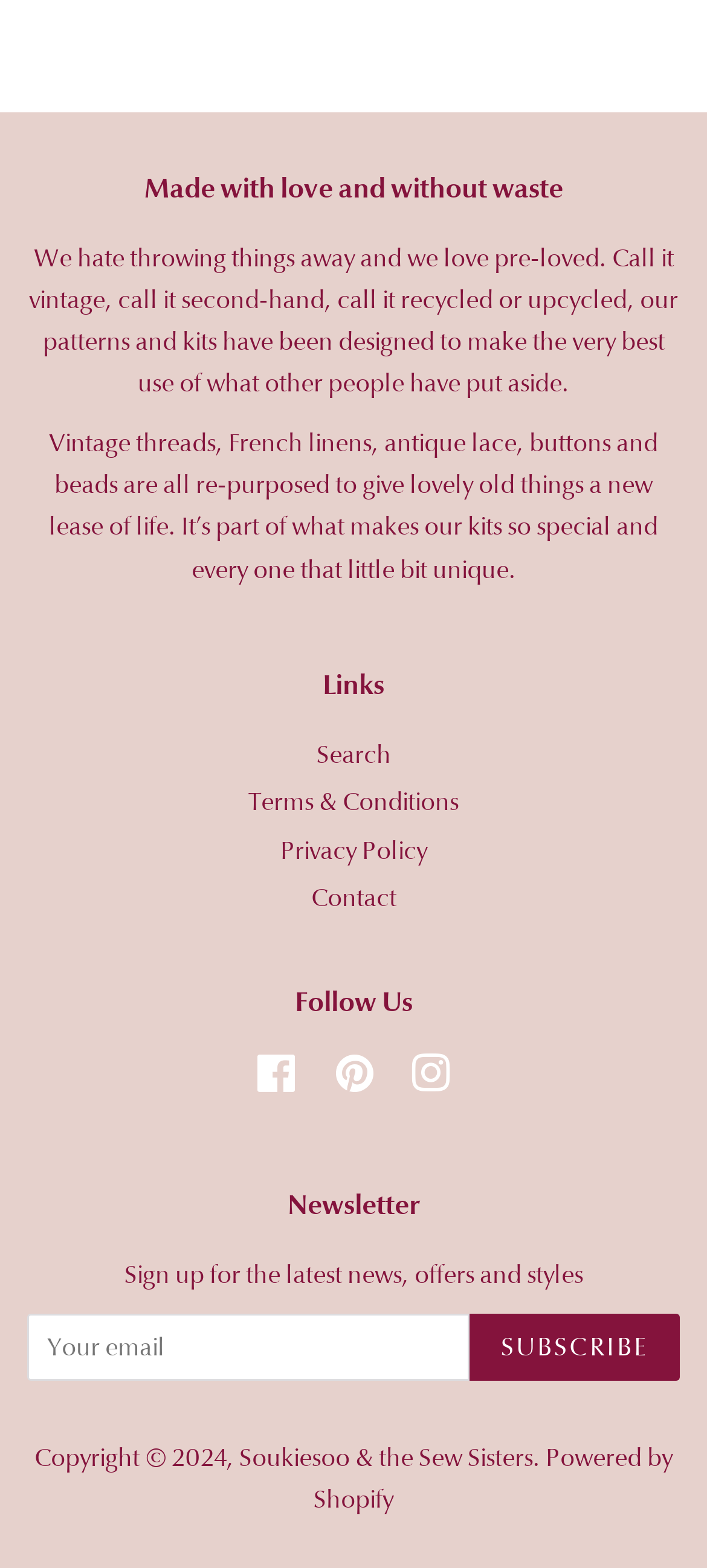Please find the bounding box coordinates of the section that needs to be clicked to achieve this instruction: "View terms and conditions".

[0.351, 0.501, 0.649, 0.521]